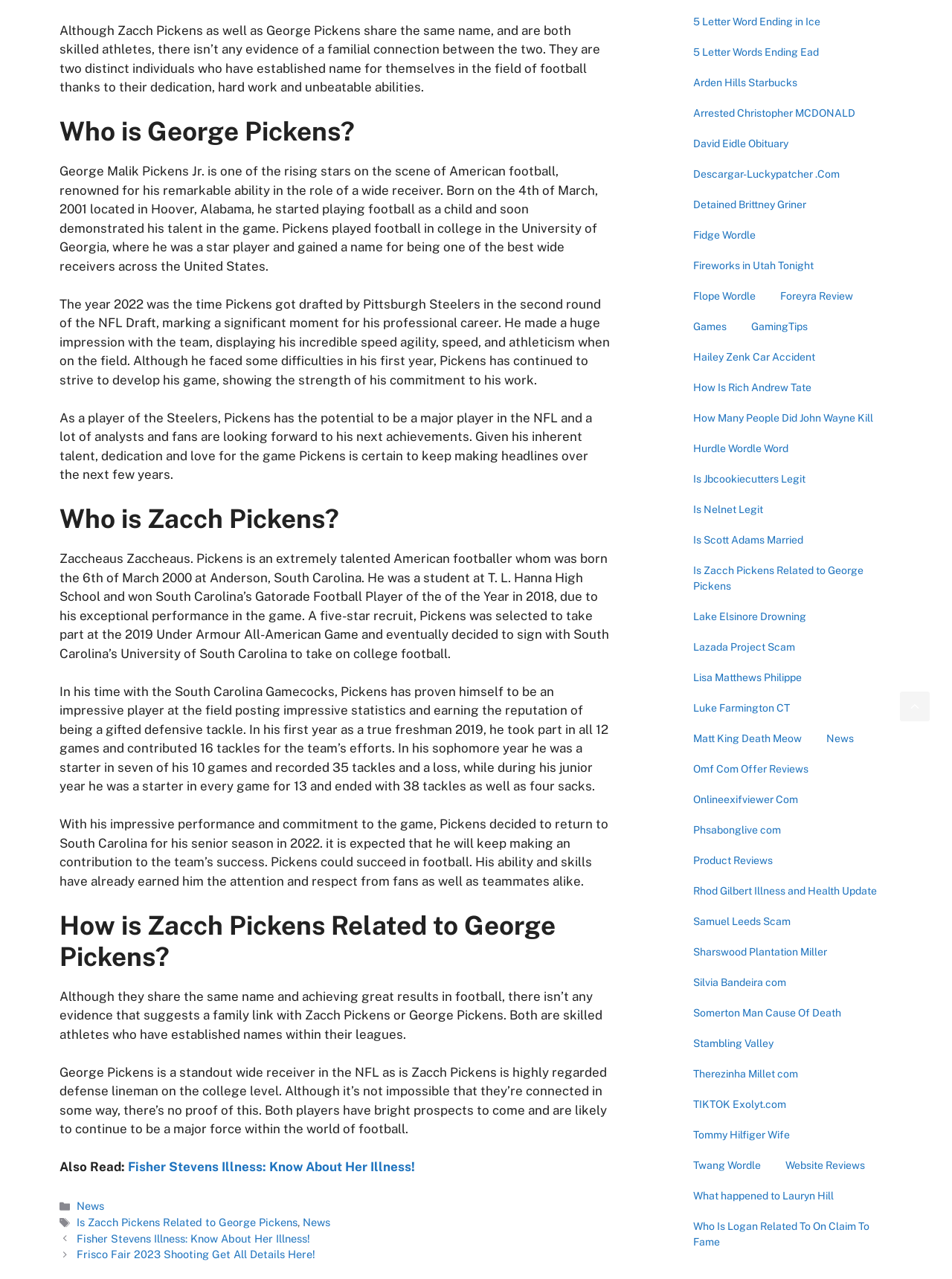Kindly determine the bounding box coordinates of the area that needs to be clicked to fulfill this instruction: "Read about Fisher Stevens Illness".

[0.134, 0.906, 0.436, 0.918]